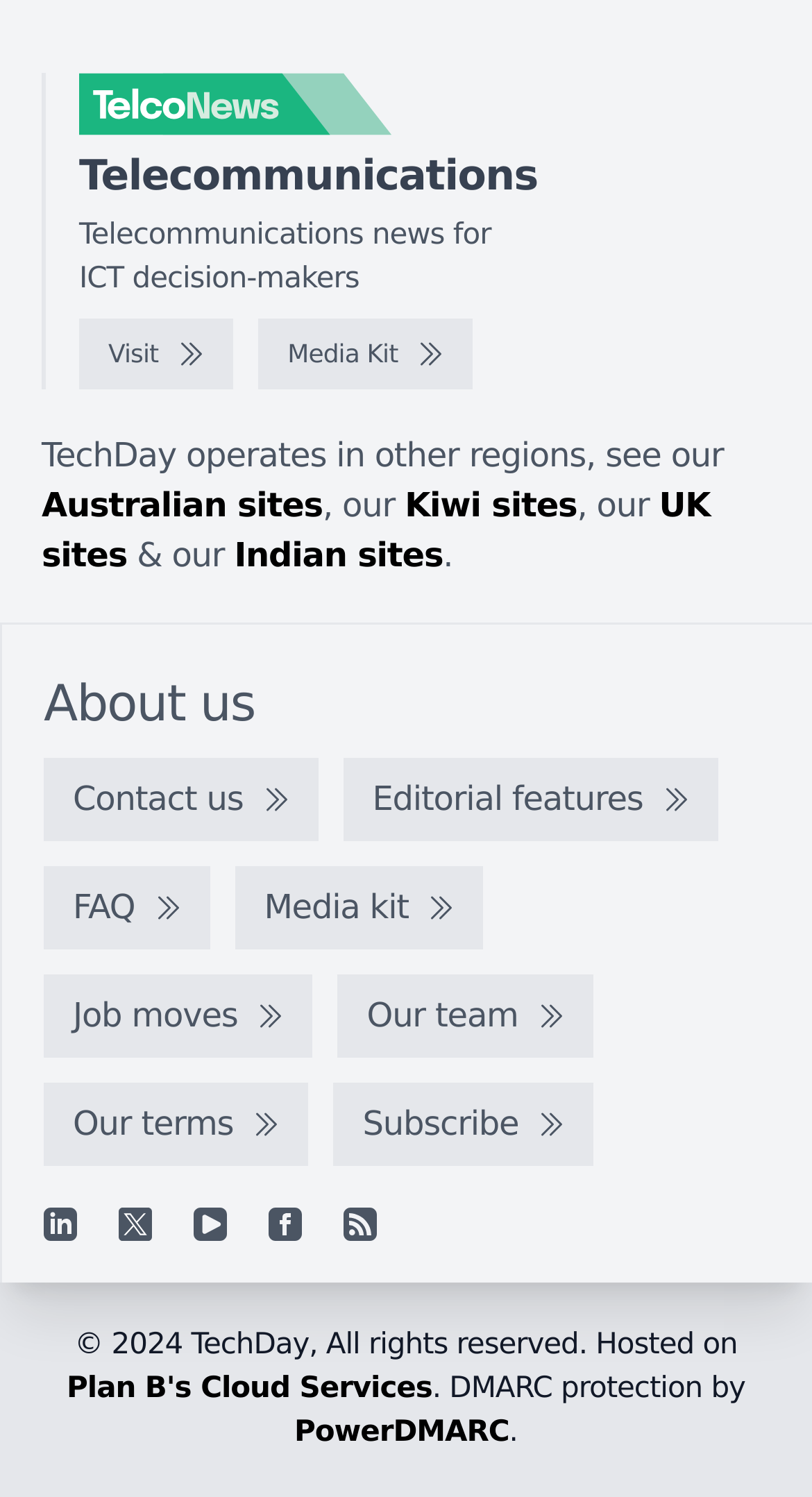Find and indicate the bounding box coordinates of the region you should select to follow the given instruction: "Contact us".

[0.054, 0.507, 0.392, 0.563]